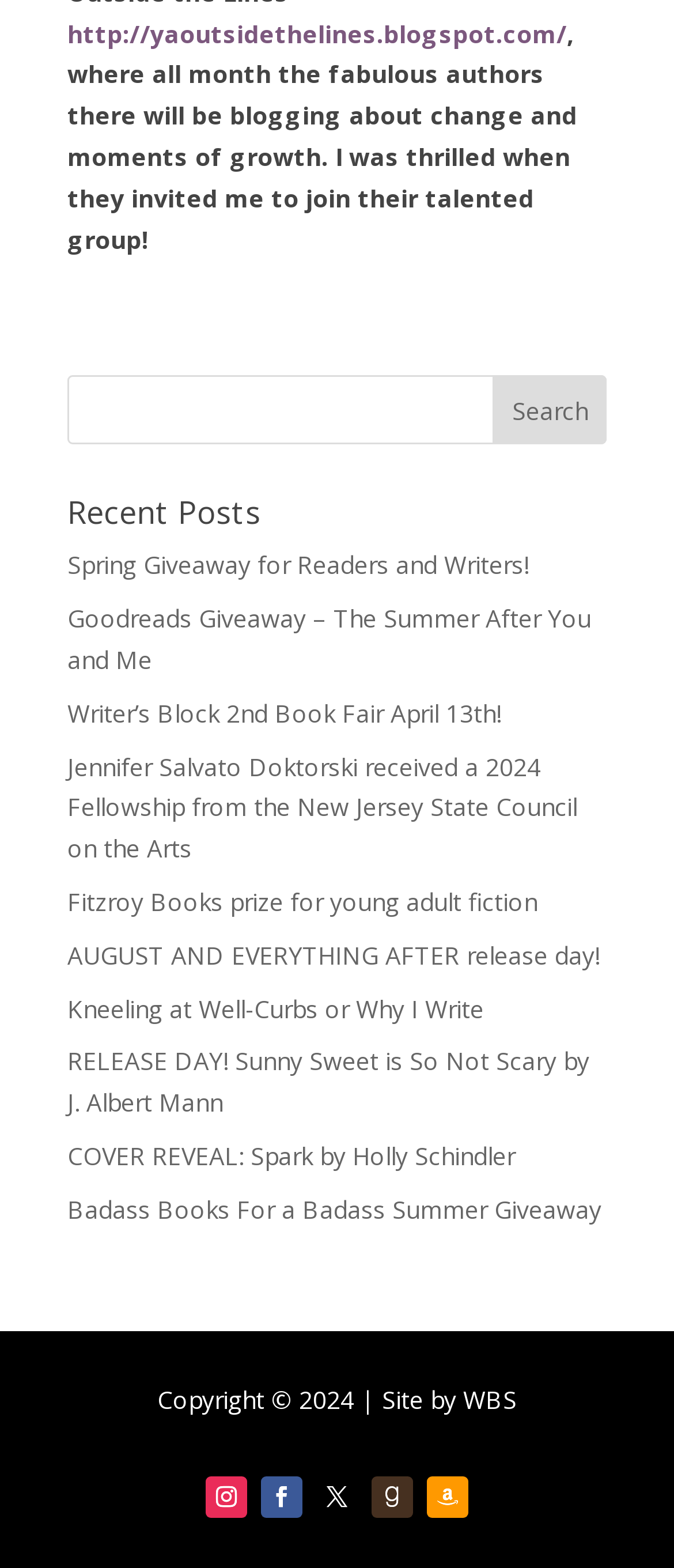Please identify the bounding box coordinates of the clickable element to fulfill the following instruction: "Follow the link to Fitzroy Books prize for young adult fiction". The coordinates should be four float numbers between 0 and 1, i.e., [left, top, right, bottom].

[0.1, 0.564, 0.797, 0.585]